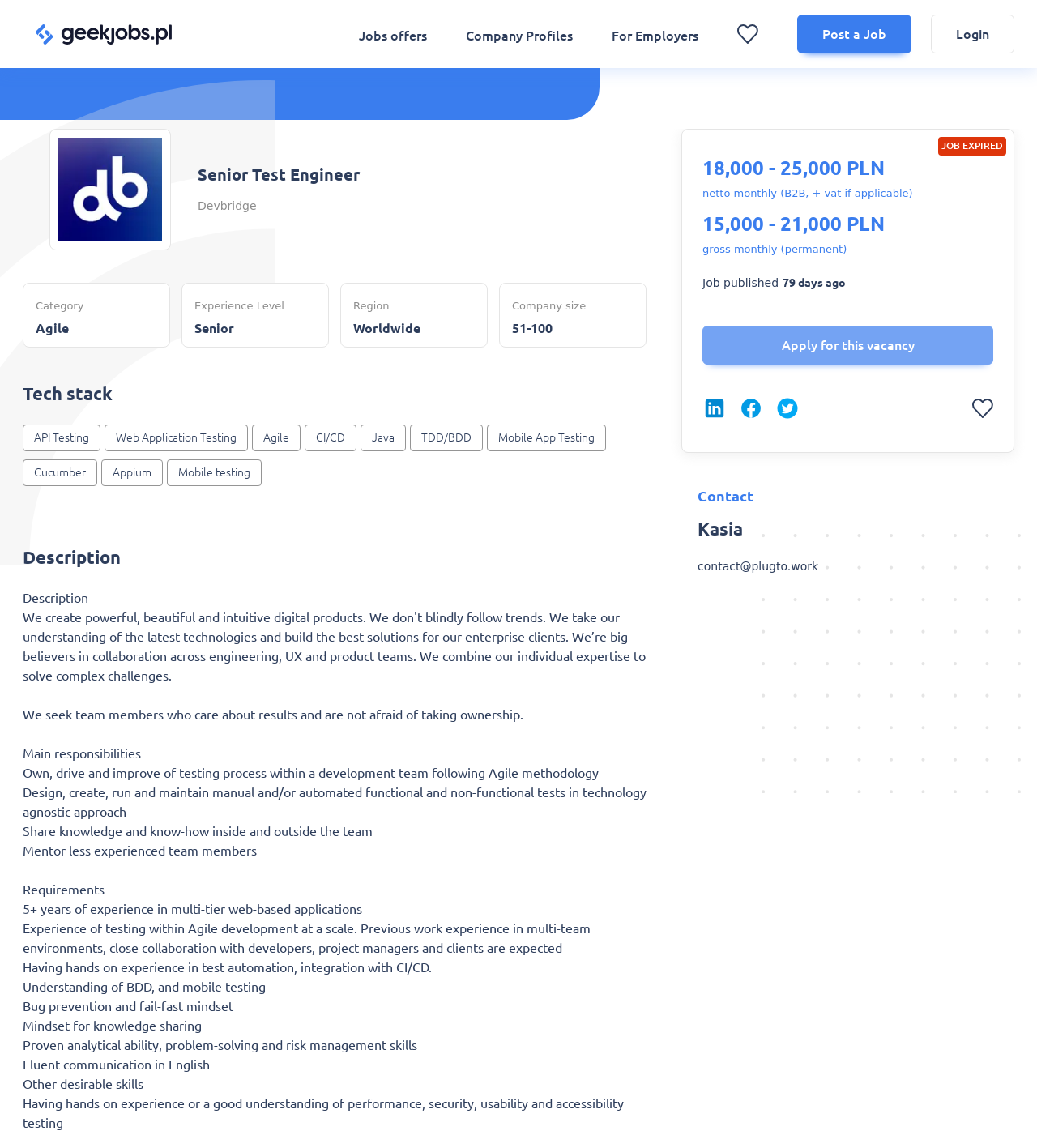What is the company name of the job vacancy?
Please use the image to deliver a detailed and complete answer.

The company name is mentioned as 'Devbridge' which is located below the job title, indicating that the company Devbridge is offering the job vacancy.